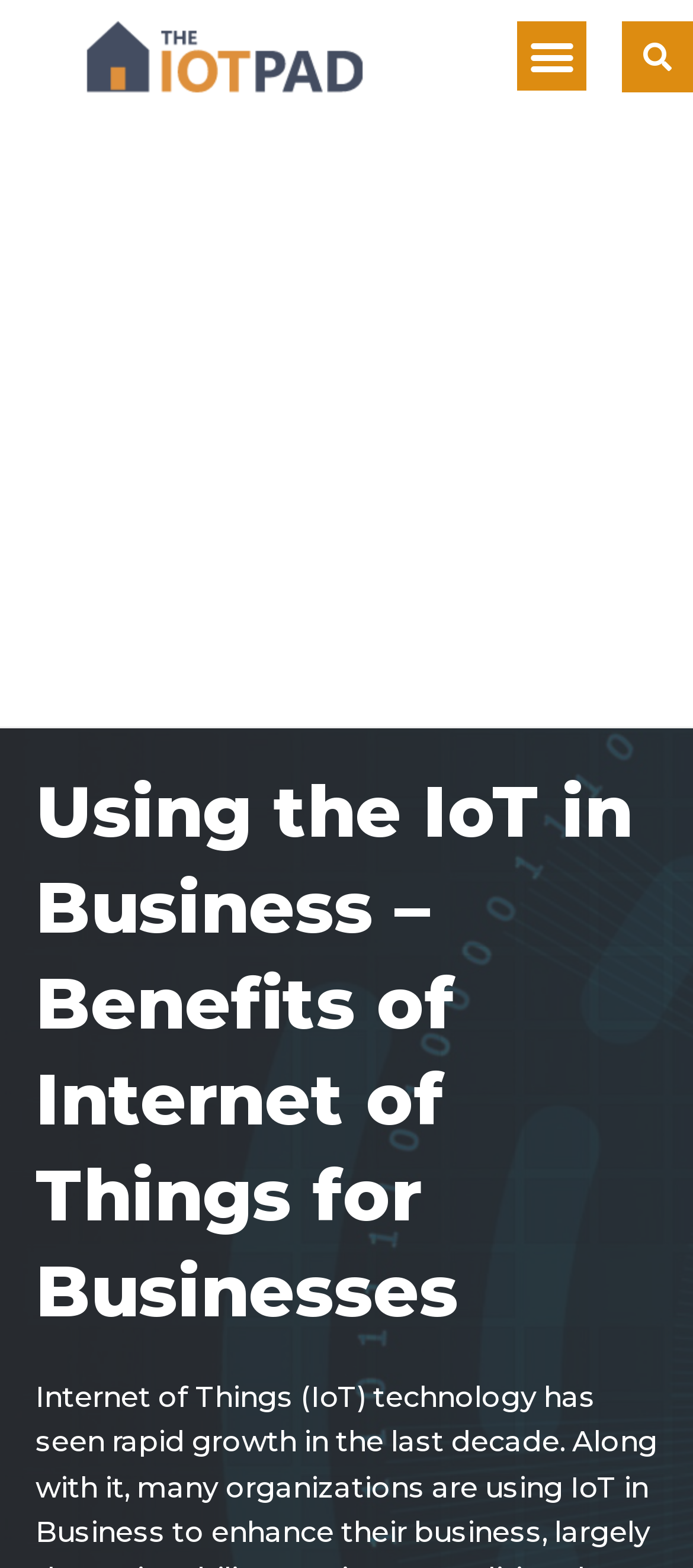Use a single word or phrase to answer the question: What is the main topic of the webpage?

Using IoT in Business